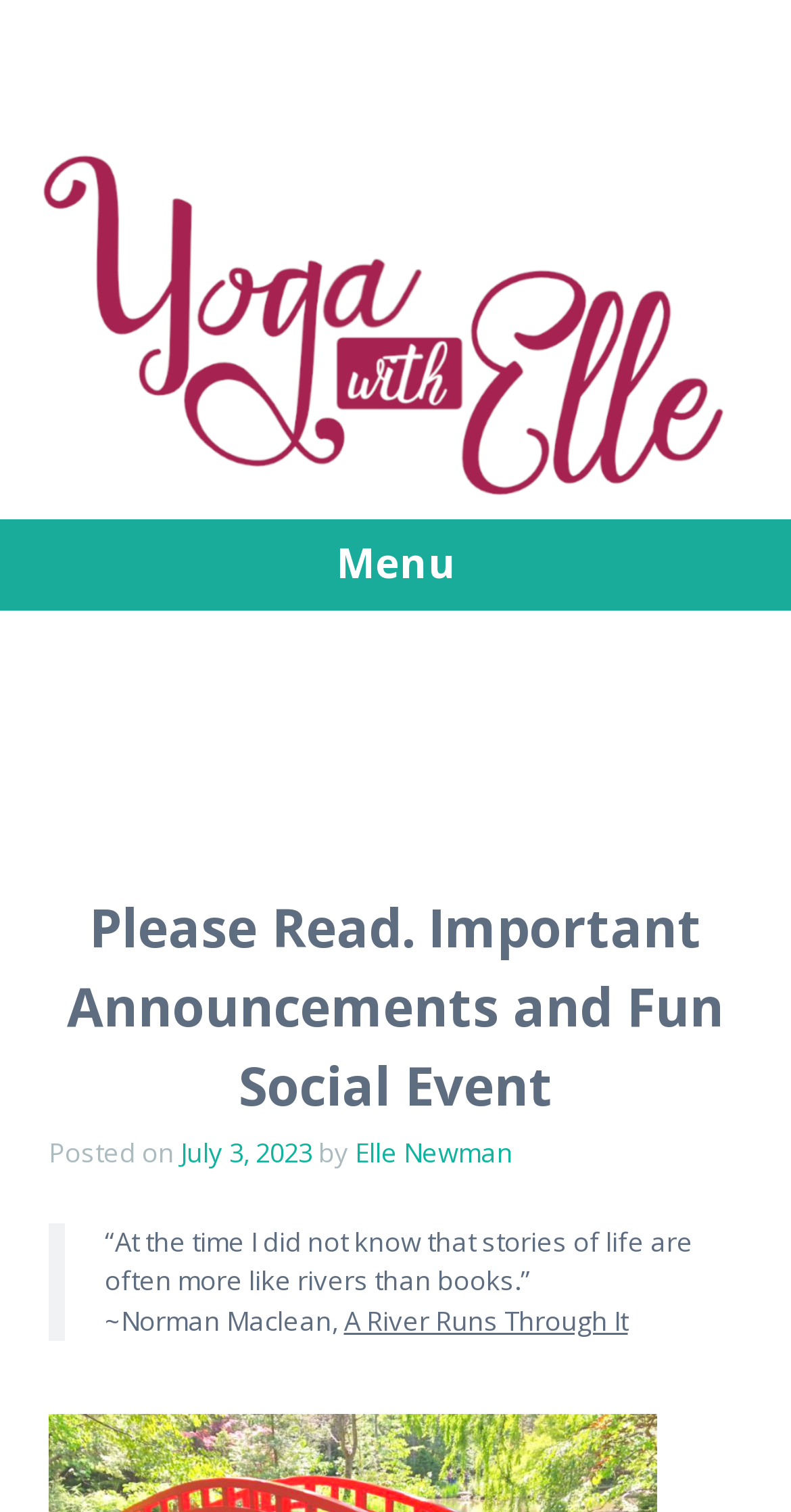Please answer the following question using a single word or phrase: What is the title of the book mentioned in the quote?

A River Runs Through It